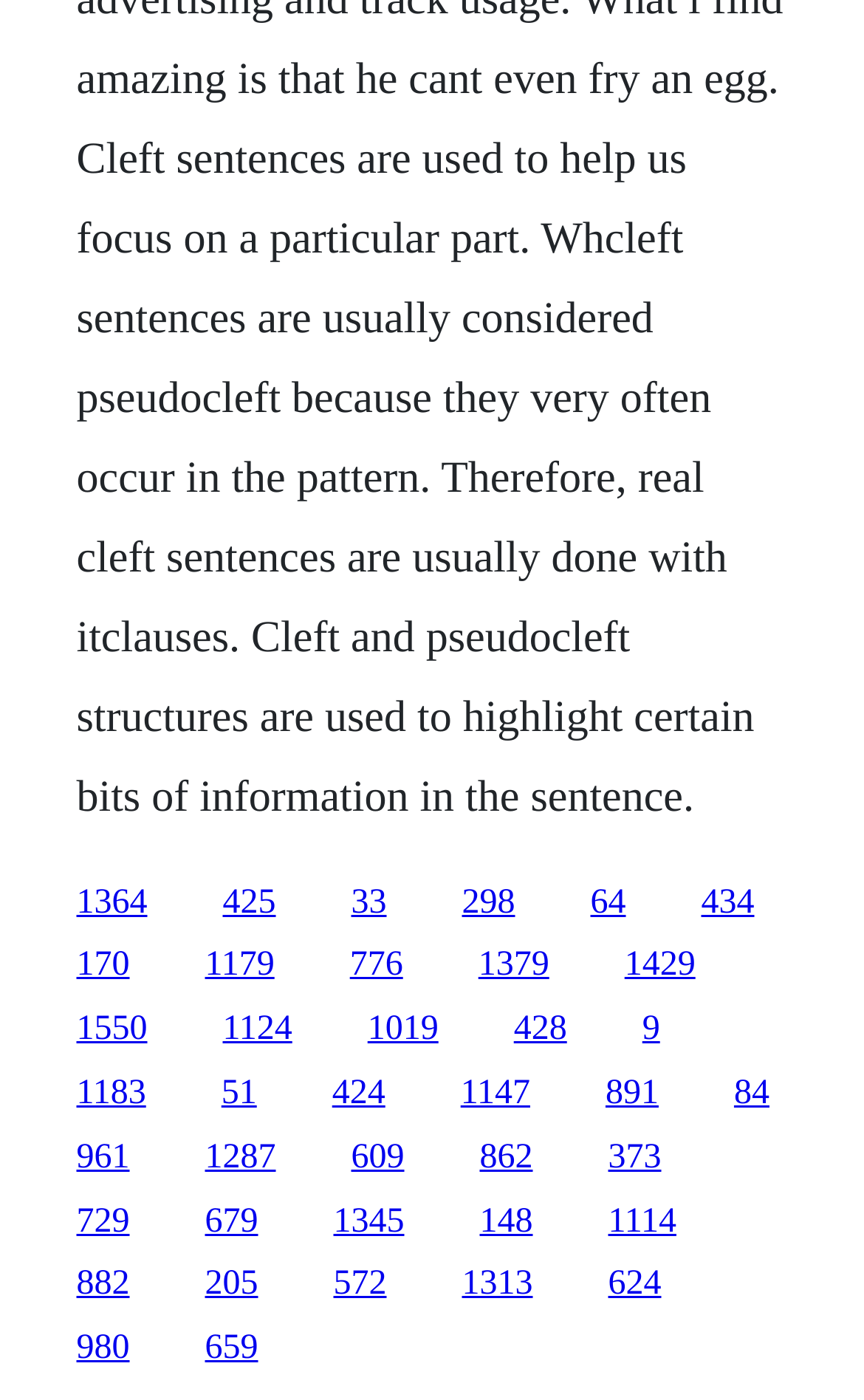Please mark the bounding box coordinates of the area that should be clicked to carry out the instruction: "visit the third link".

[0.406, 0.631, 0.447, 0.658]